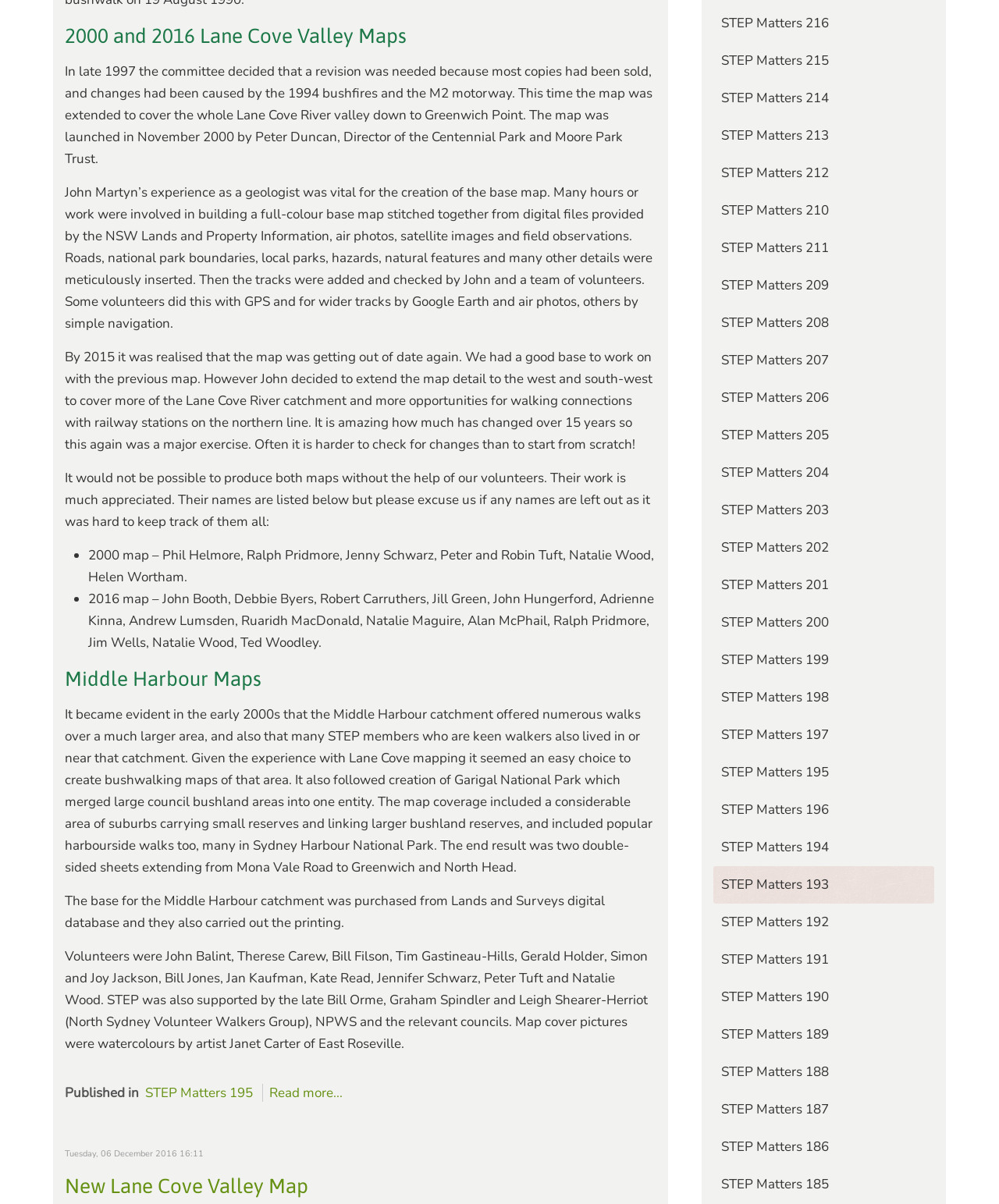Provide your answer in a single word or phrase: 
What is the name of the national park mentioned in the webpage?

Garigal National Park